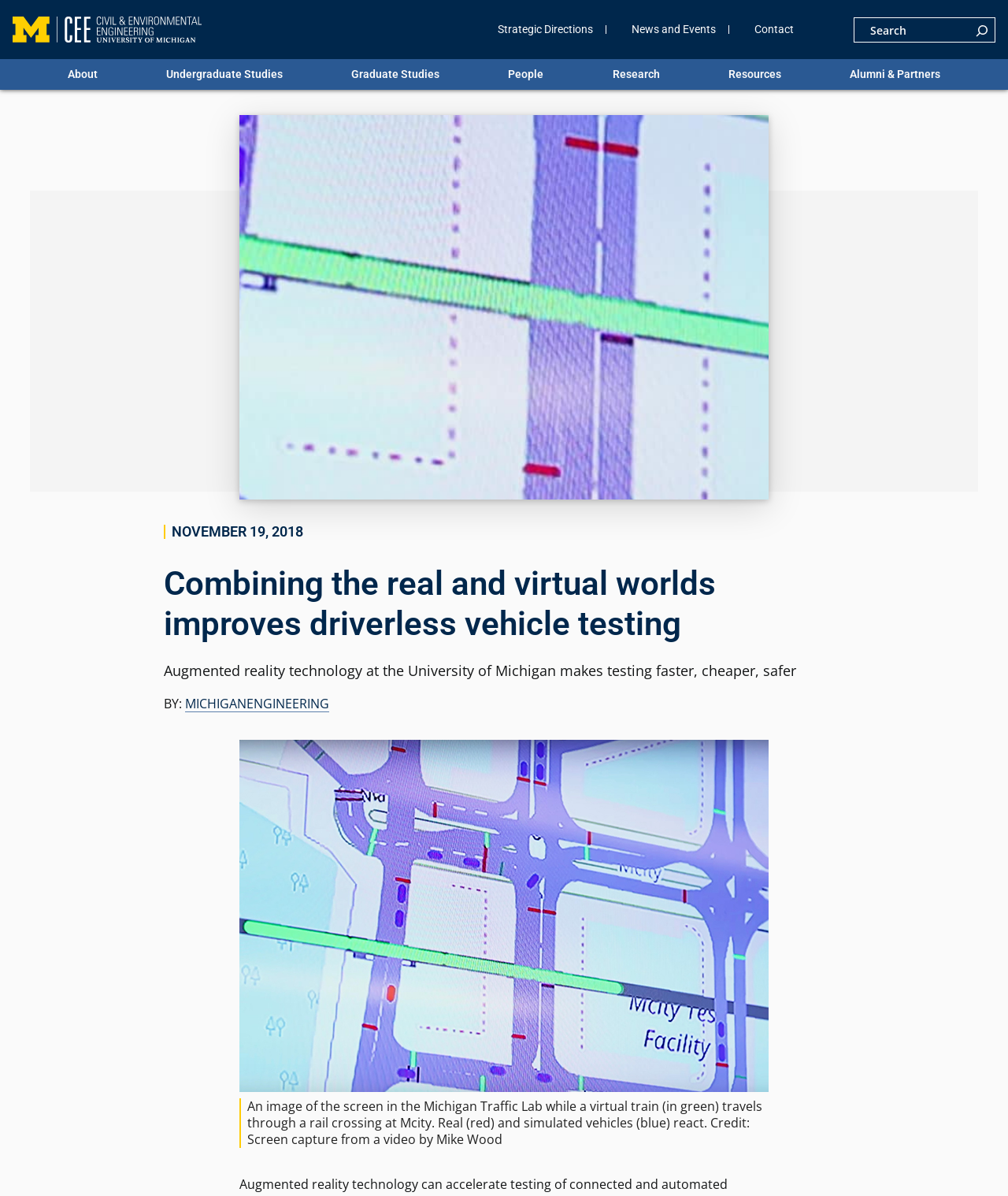Find the bounding box coordinates for the area that should be clicked to accomplish the instruction: "Contact the department".

[0.748, 0.021, 0.788, 0.028]